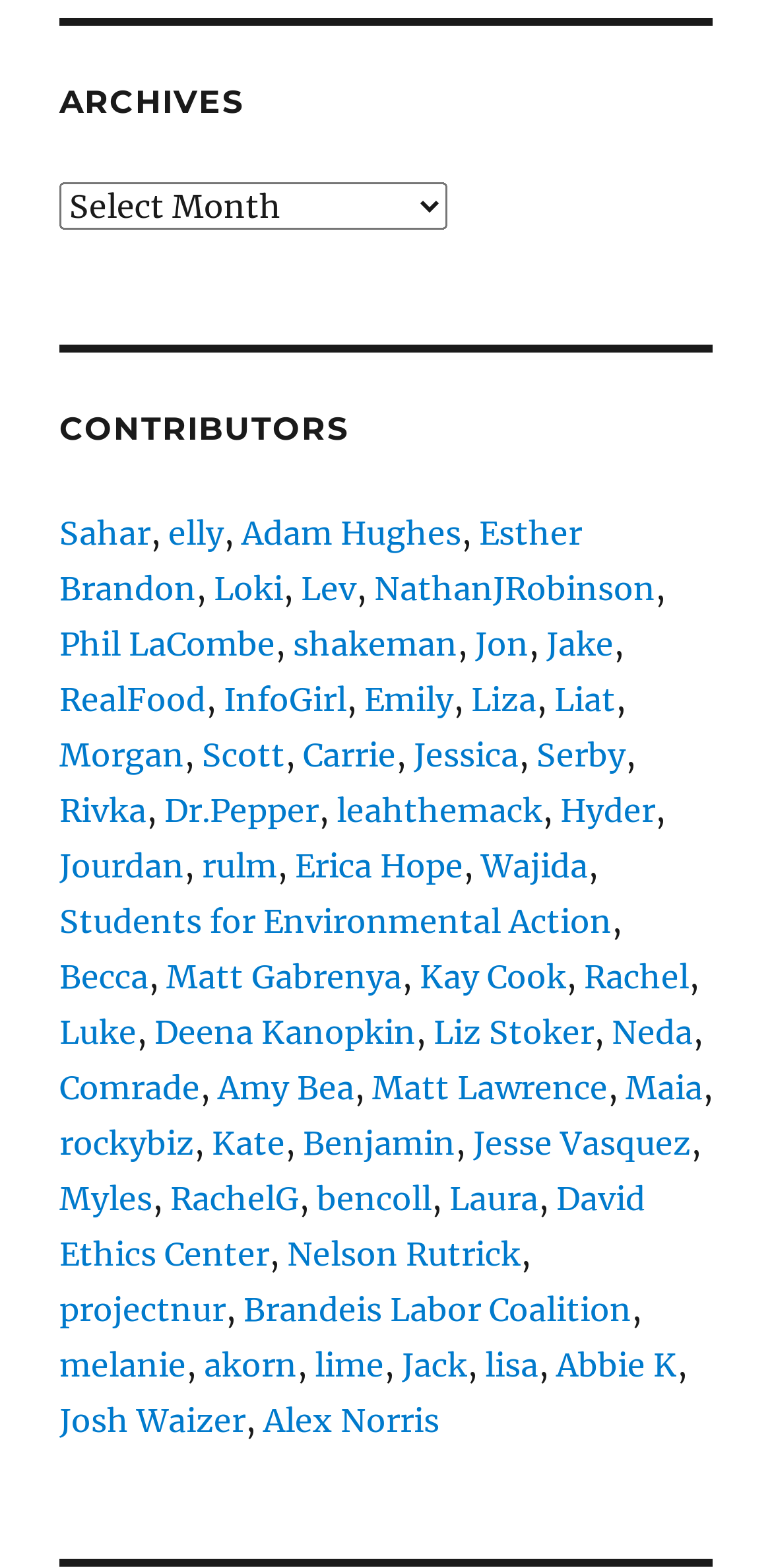Determine the bounding box coordinates for the clickable element required to fulfill the instruction: "Search for something". Provide the coordinates as four float numbers between 0 and 1, i.e., [left, top, right, bottom].

None